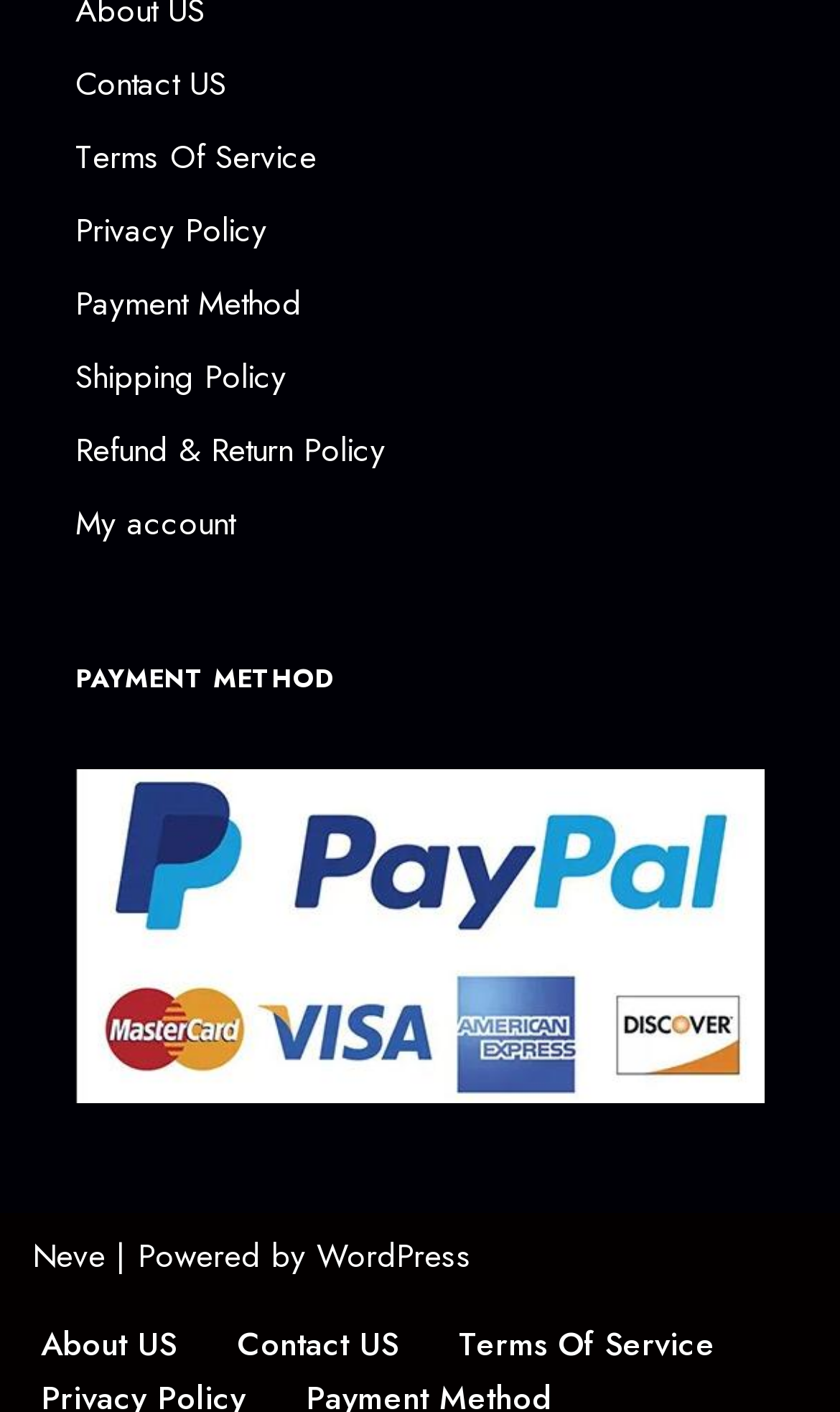How many links are in the footer?
From the details in the image, provide a complete and detailed answer to the question.

I counted the number of links in the footer section, which includes 'Contact US', 'Terms Of Service', 'Privacy Policy', 'Payment Method', 'Shipping Policy', 'Refund & Return Policy', 'My account', and 'About US', 'Contact US', 'Terms Of Service' again. There are 8 links in total.